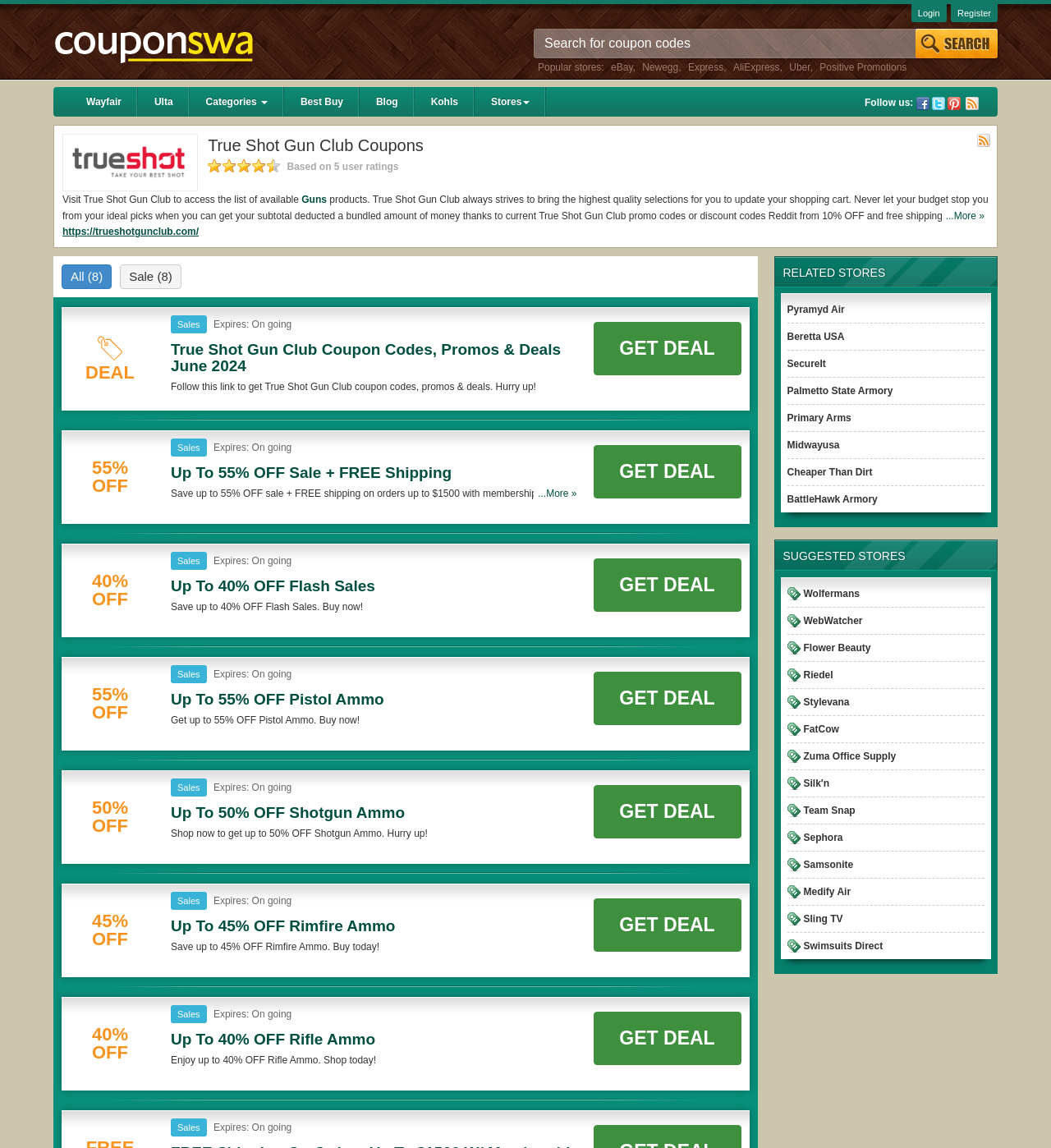Please find the bounding box coordinates of the element's region to be clicked to carry out this instruction: "Explore related stores".

[0.736, 0.223, 0.949, 0.25]